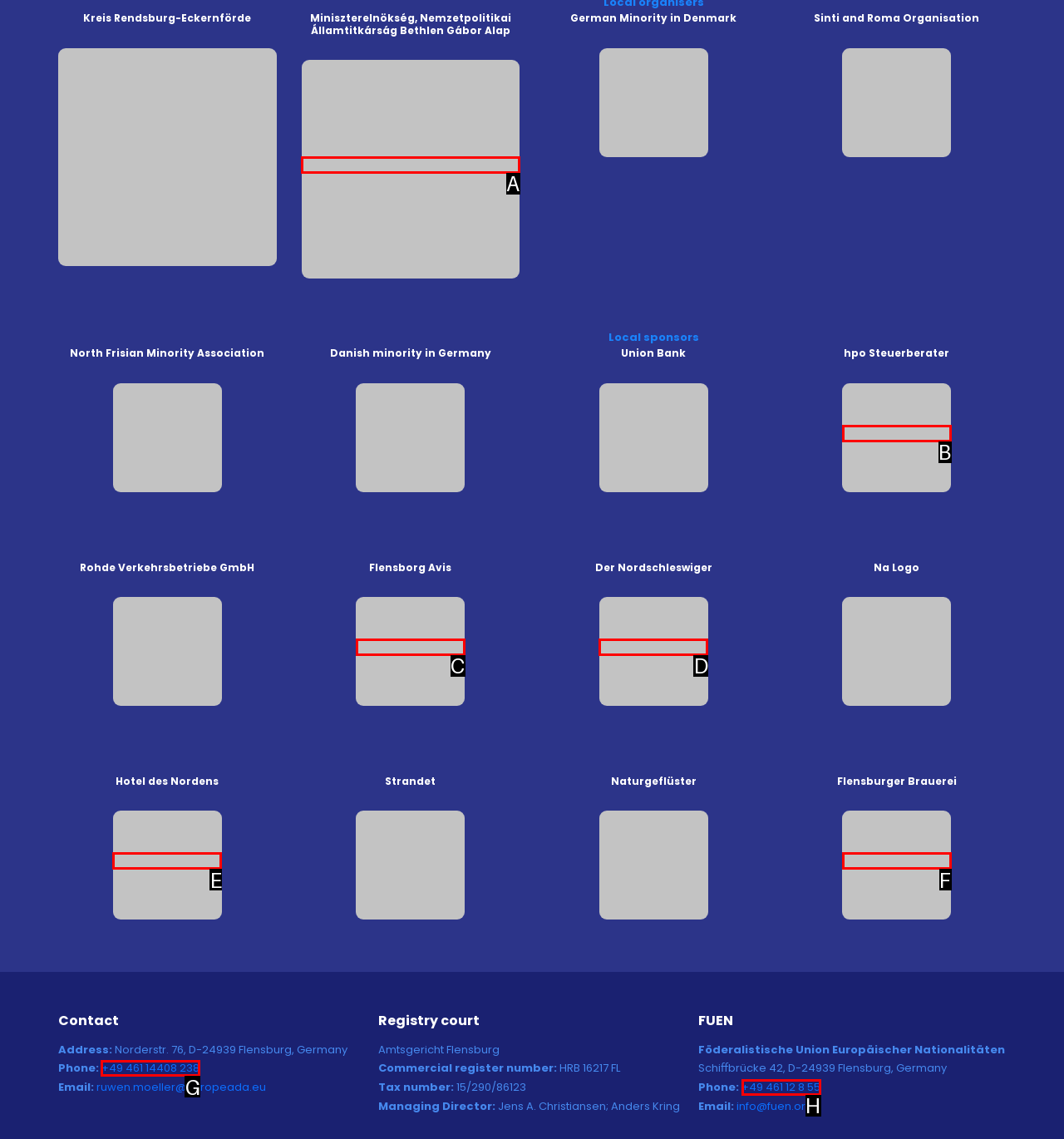From the given options, tell me which letter should be clicked to complete this task: Contact via phone number +49 461 14408 238
Answer with the letter only.

G